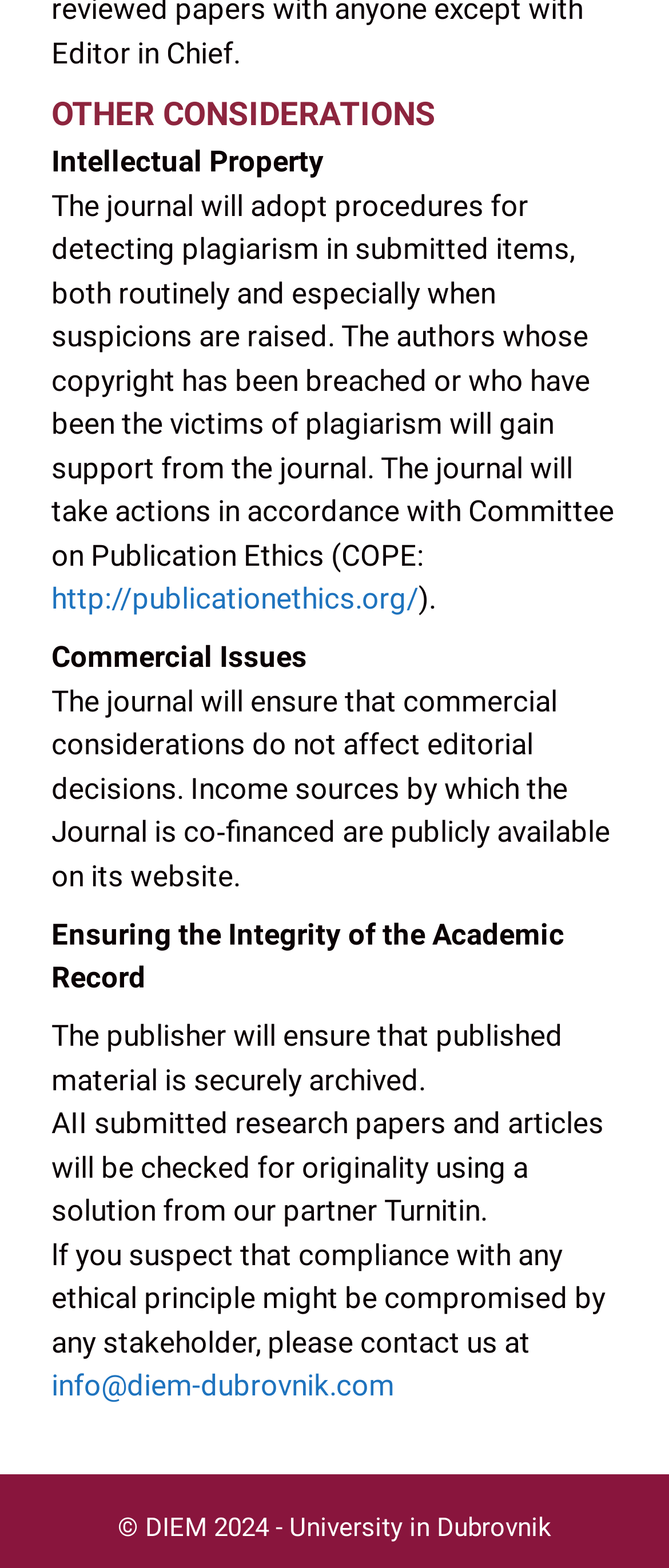What is the publisher's responsibility for published material?
Provide a one-word or short-phrase answer based on the image.

Secure archiving